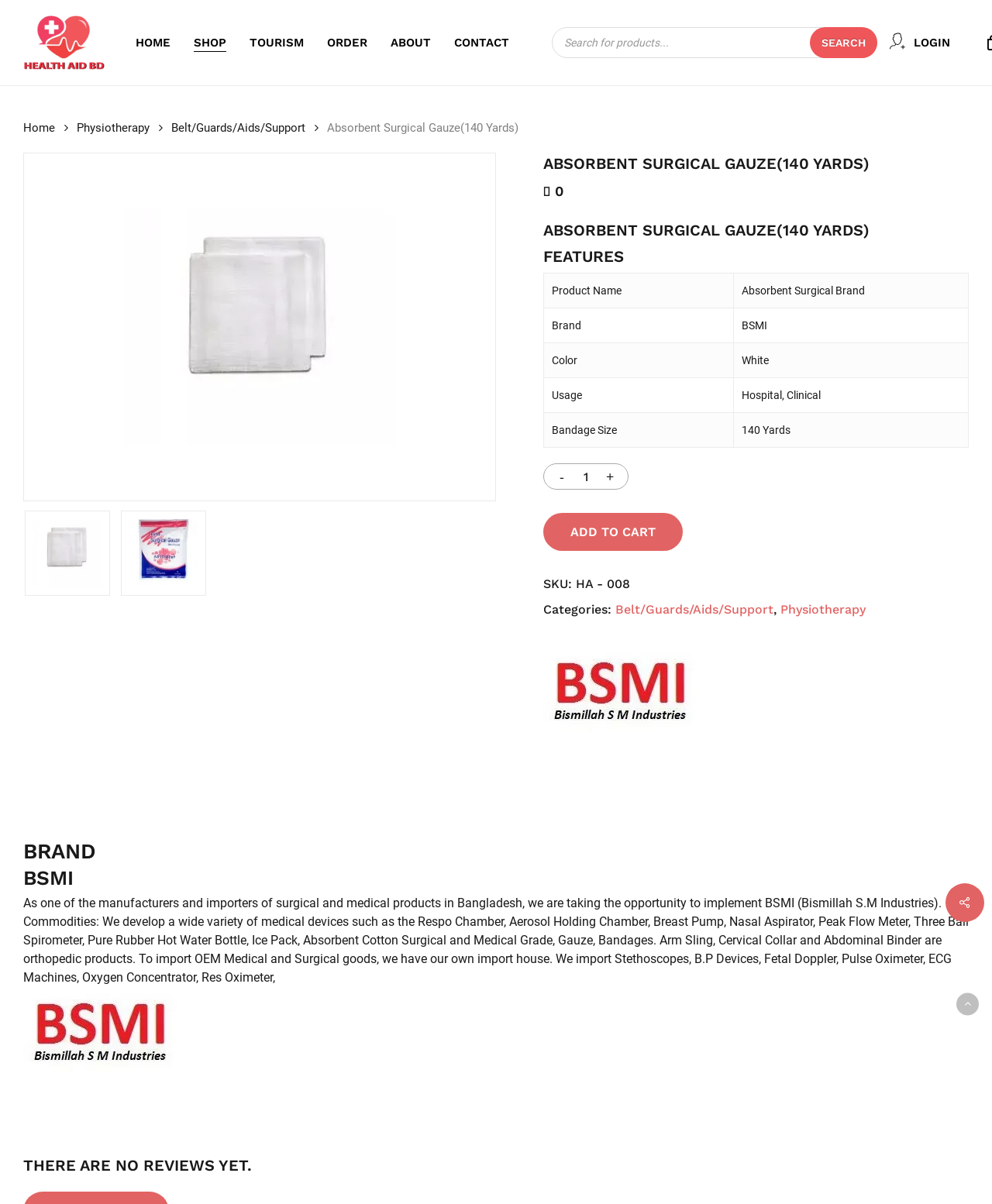Locate the bounding box coordinates of the clickable area to execute the instruction: "Add to cart". Provide the coordinates as four float numbers between 0 and 1, represented as [left, top, right, bottom].

[0.548, 0.426, 0.688, 0.458]